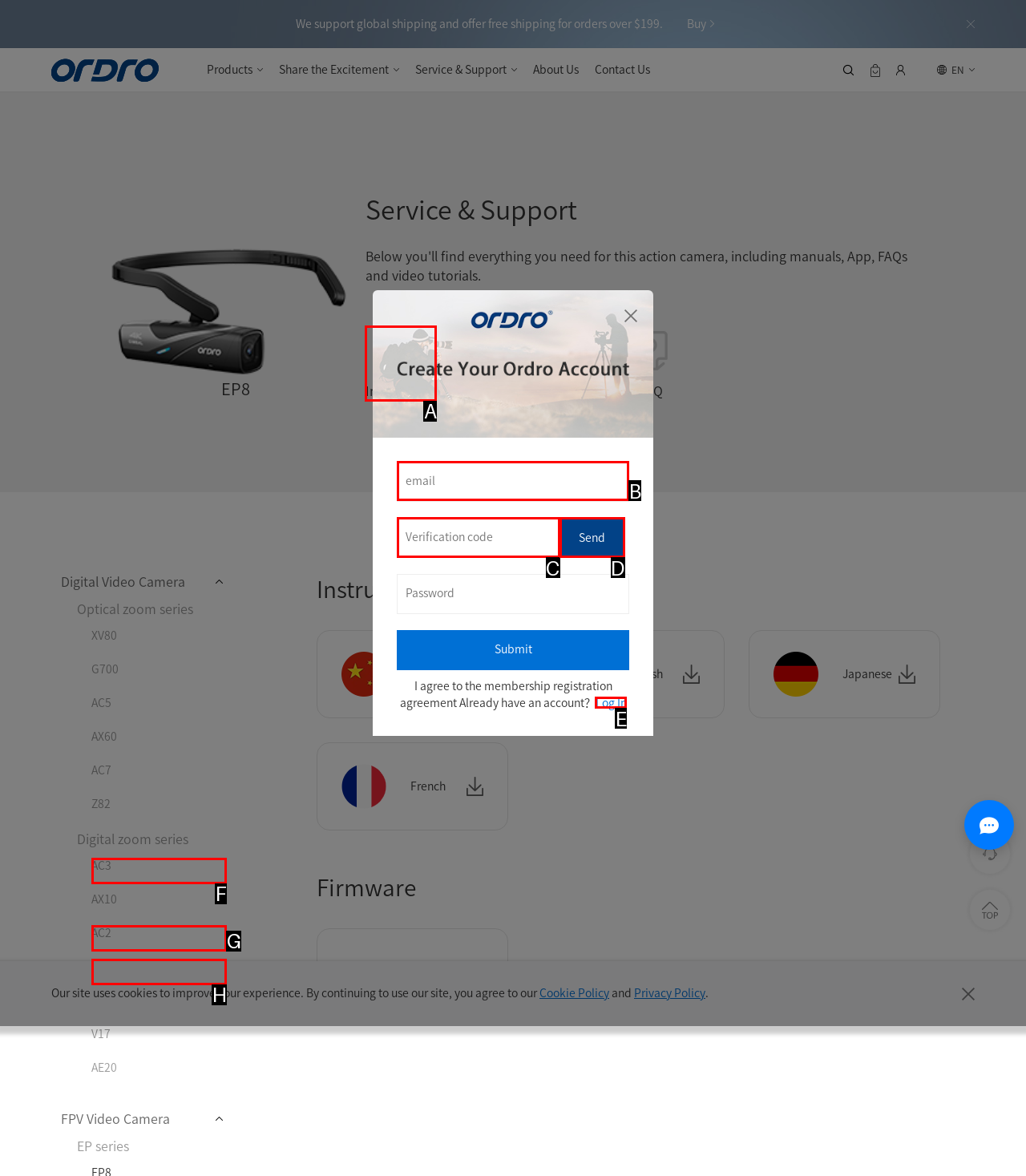Determine the letter of the UI element I should click on to complete the task: Check shop hours from the provided choices in the screenshot.

None